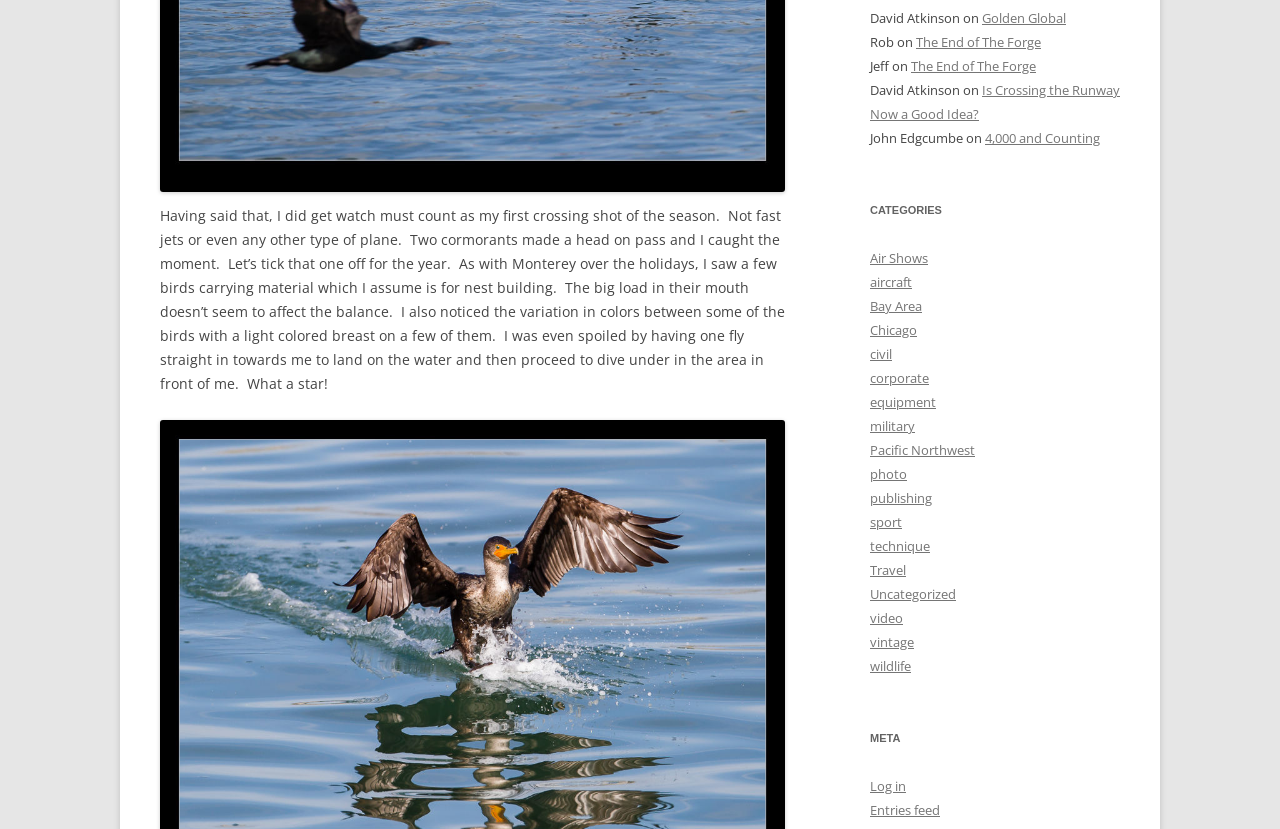Please determine the bounding box of the UI element that matches this description: qq online. The coordinates should be given as (top-left x, top-left y, bottom-right x, bottom-right y), with all values between 0 and 1.

None